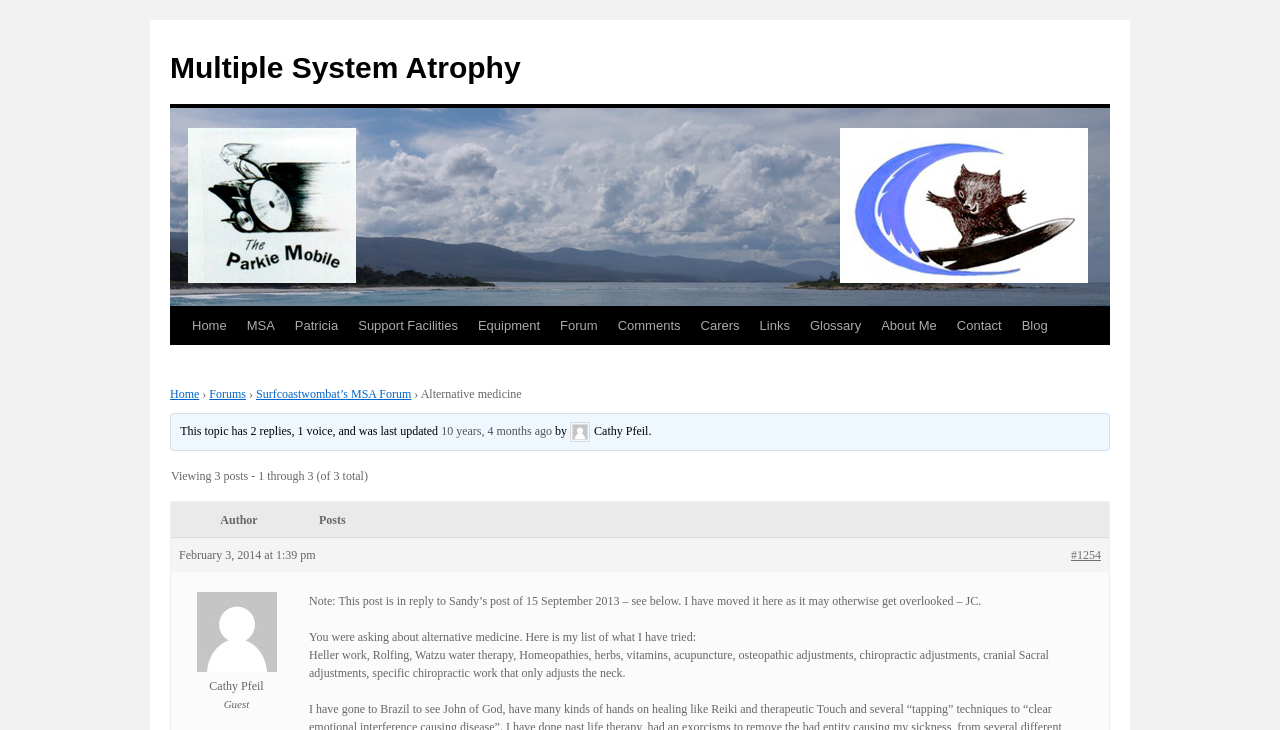Determine the bounding box coordinates for the area that should be clicked to carry out the following instruction: "View the Forum".

[0.43, 0.421, 0.475, 0.473]